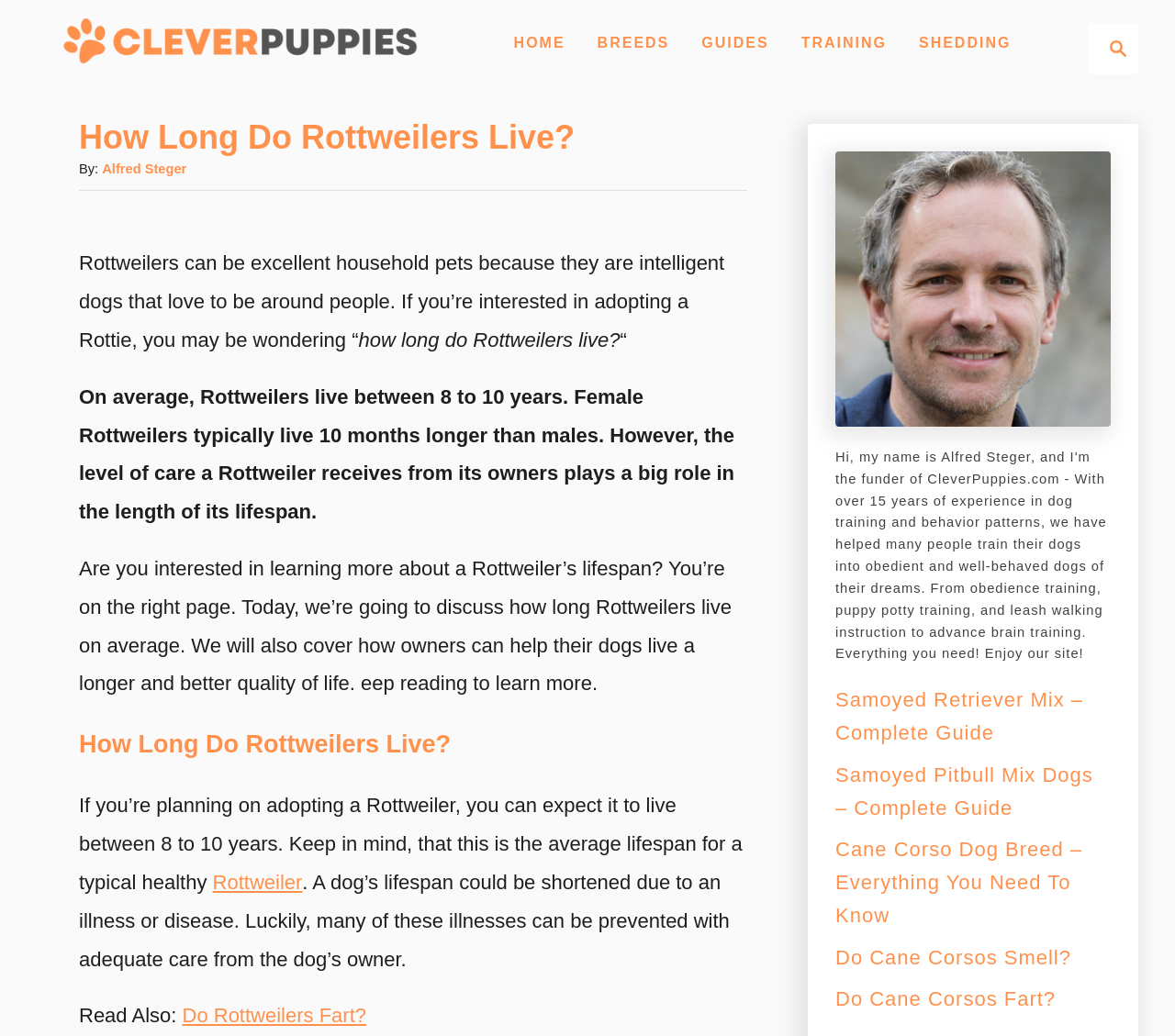Determine the bounding box coordinates of the section I need to click to execute the following instruction: "Click on the '1083' link". Provide the coordinates as four float numbers between 0 and 1, i.e., [left, top, right, bottom].

None